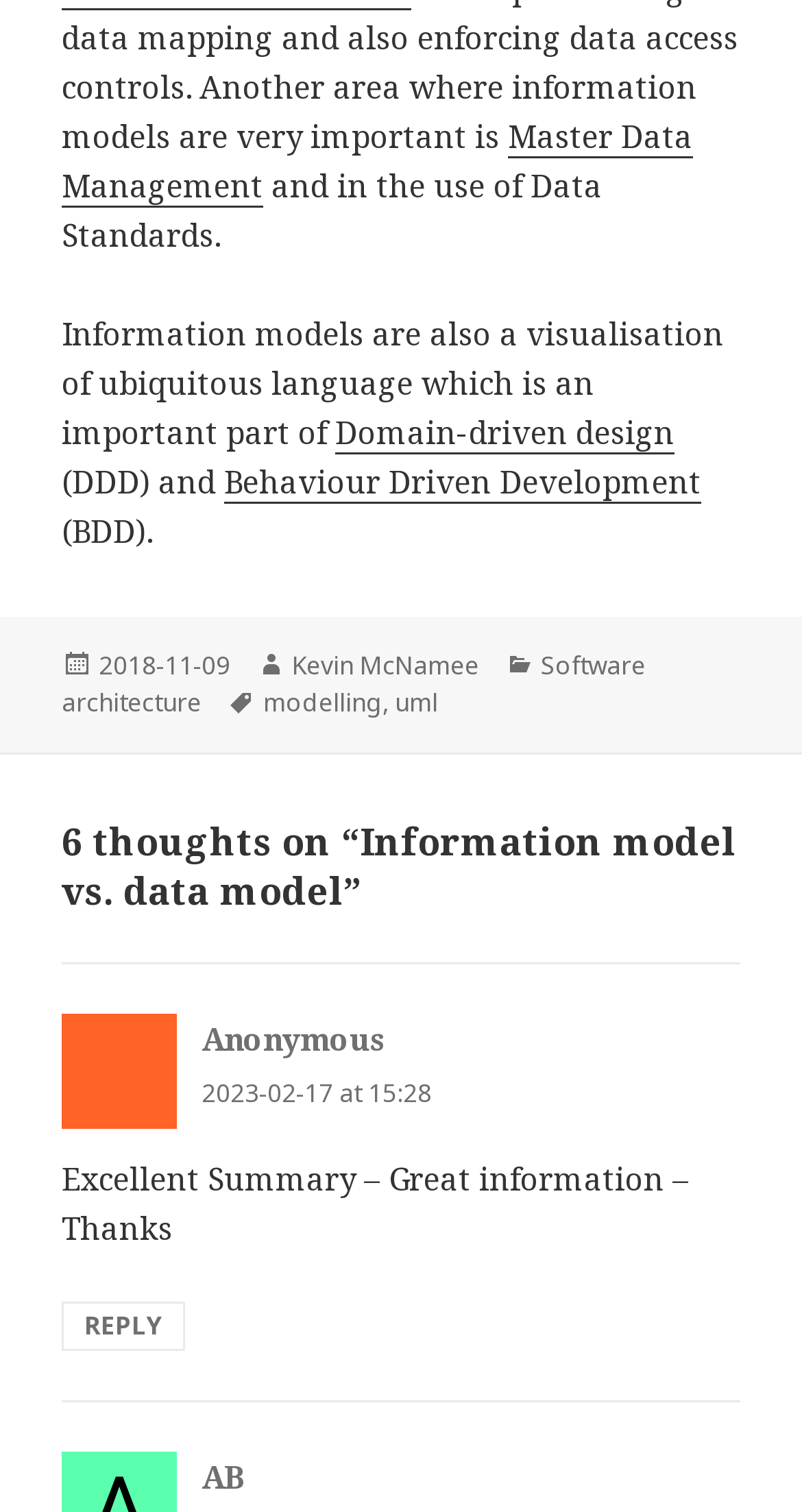Who commented on the article on 2023-02-17? Examine the screenshot and reply using just one word or a brief phrase.

Anonymous